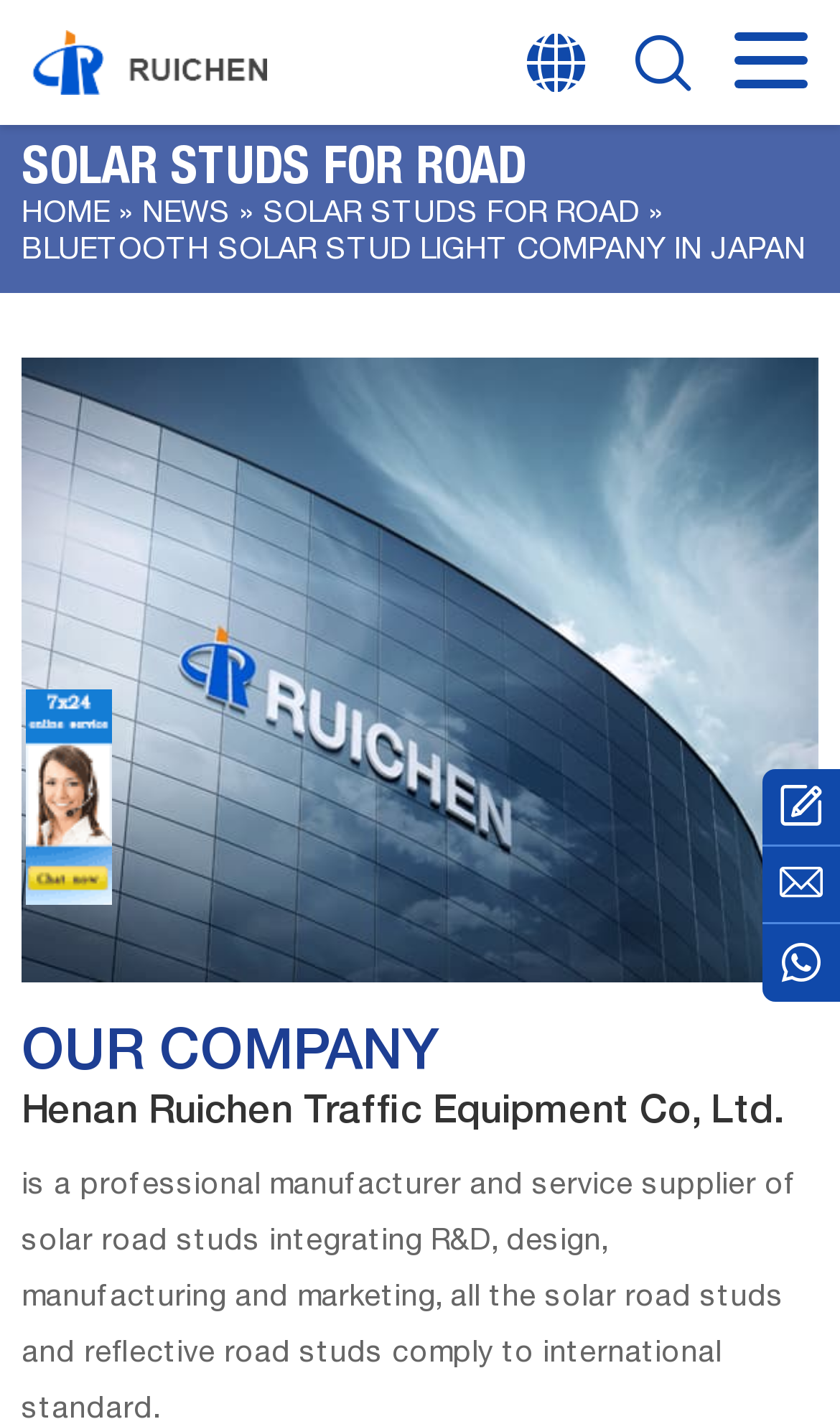Summarize the contents and layout of the webpage in detail.

The webpage appears to be the official website of a company, likely Henan Ruichen Traffic Equipment Co, Ltd., which specializes in solar studs and Bluetooth solar stud lights. 

At the top left of the page, there is a link to the company's website, accompanied by a small image. Below this, there is a heading that reads "SOLAR STUDS FOR ROAD". To the right of this heading, there are two links: "NEWS" and "SOLAR STUDS FOR ROAD". 

Further down, there is a large image that takes up most of the width of the page, likely showcasing the company's products. Above this image, there is a title that reads "BLUETOOTH SOLAR STUD LIGHT COMPANY IN JAPAN". 

Below the image, there is a section titled "OUR COMPANY", which provides a brief description of the company. 

At the bottom right of the page, there are three social media links, represented by icons. 

On the left side of the page, near the middle, there is a small image.